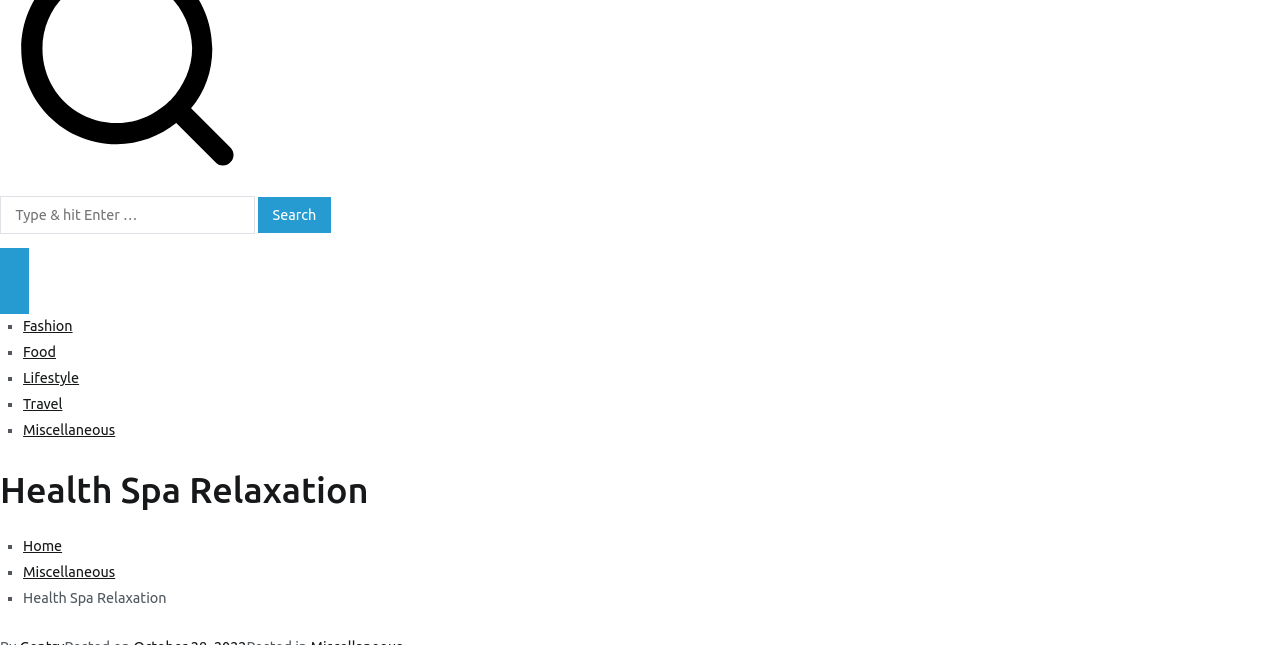Answer the following query with a single word or phrase:
How many categories are listed on the webpage?

5